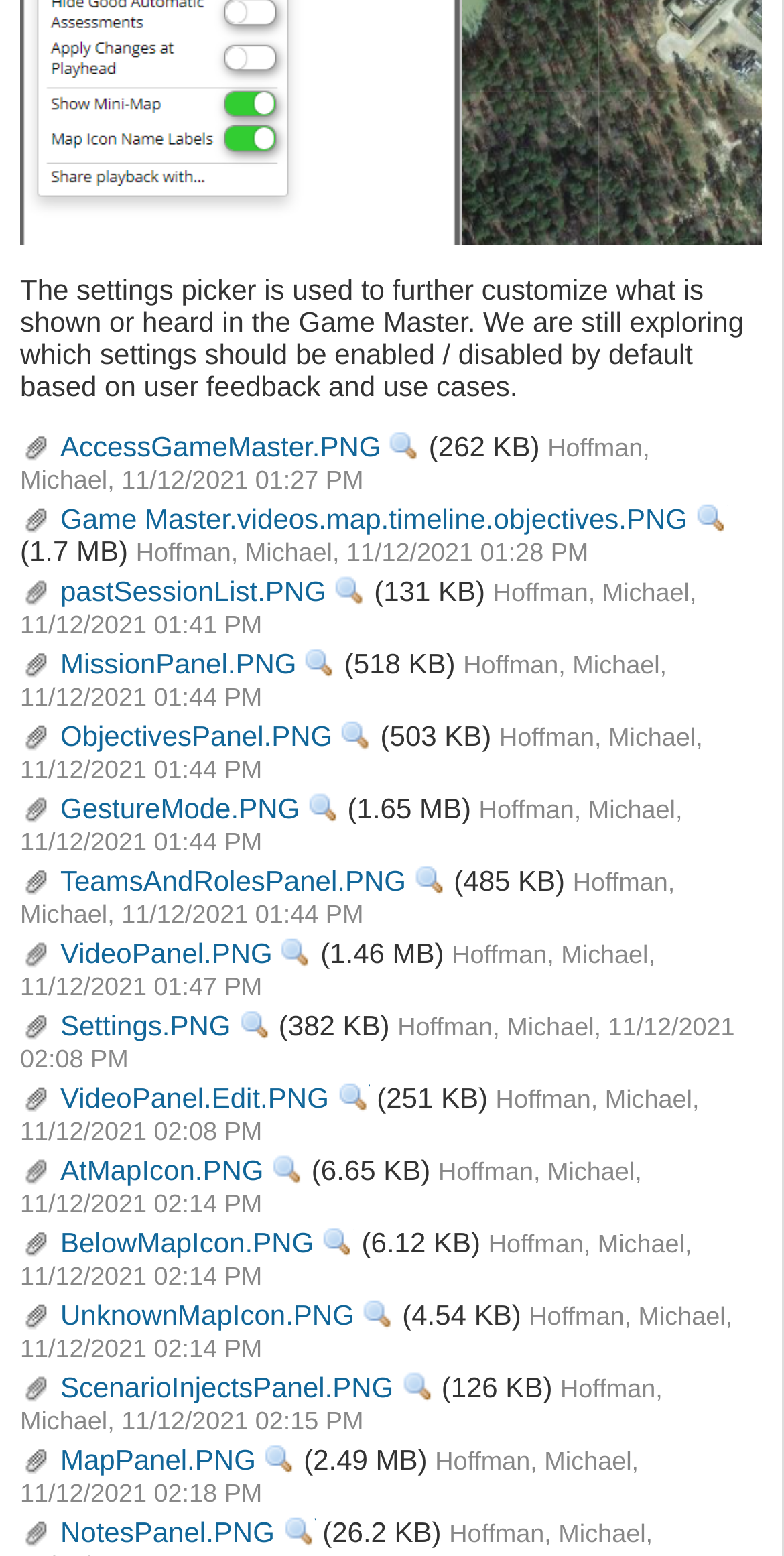Point out the bounding box coordinates of the section to click in order to follow this instruction: "View past session list image".

[0.026, 0.367, 0.416, 0.394]